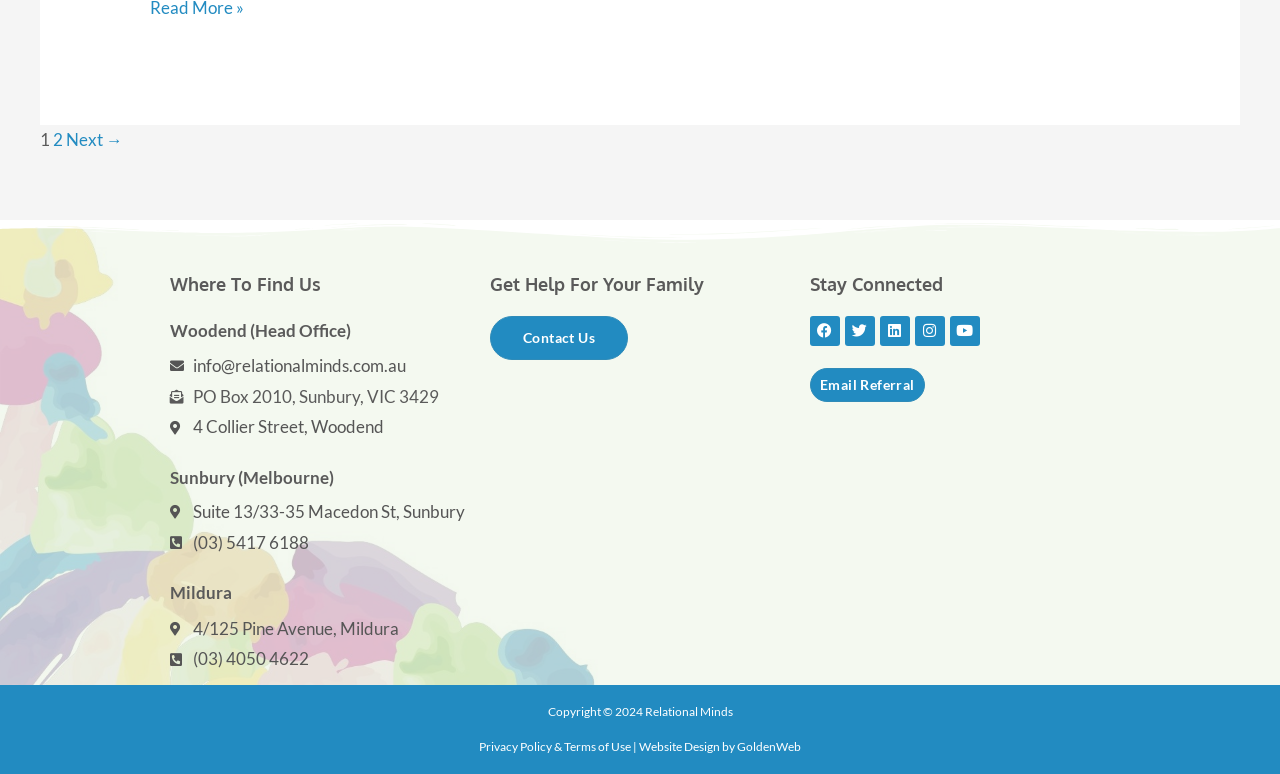What is the email address listed on the webpage?
Craft a detailed and extensive response to the question.

I found the email address 'info@relationalminds.com.au' listed under the 'Where To Find Us' section, specifically under the 'Woodend (Head Office)' location.